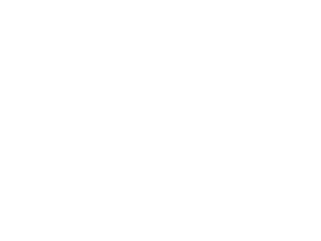Provide a brief response to the question using a single word or phrase: 
What kind of parts are used for repairs?

OEM recommended parts